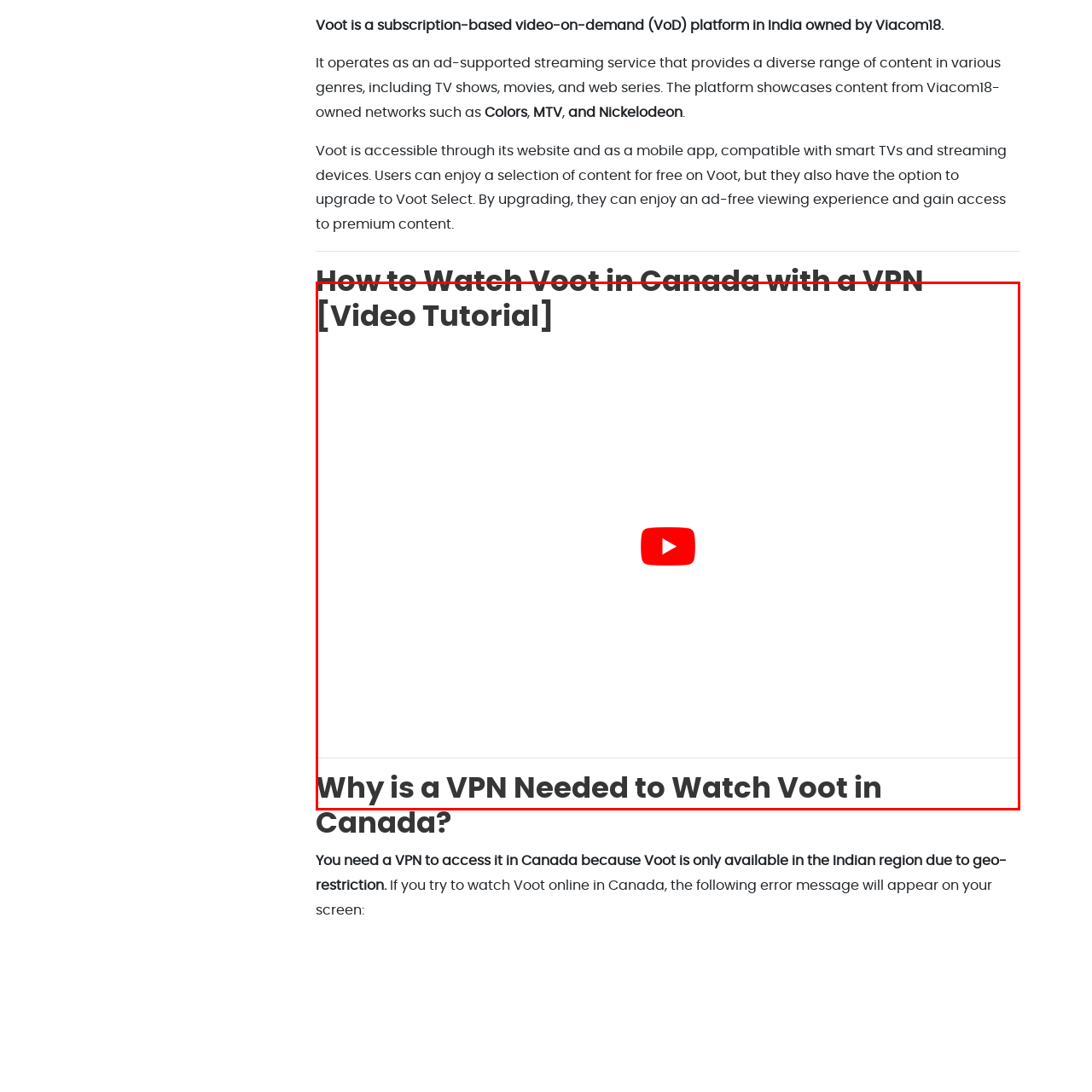What is required to stream Voot in Canada?
Focus on the visual details within the red bounding box and provide an in-depth answer based on your observations.

The tutorial emphasizes the necessity of using a VPN to bypass geographic restrictions, thereby allowing Canadian users to access Voot's content, which implies that a VPN is required to stream Voot in Canada.